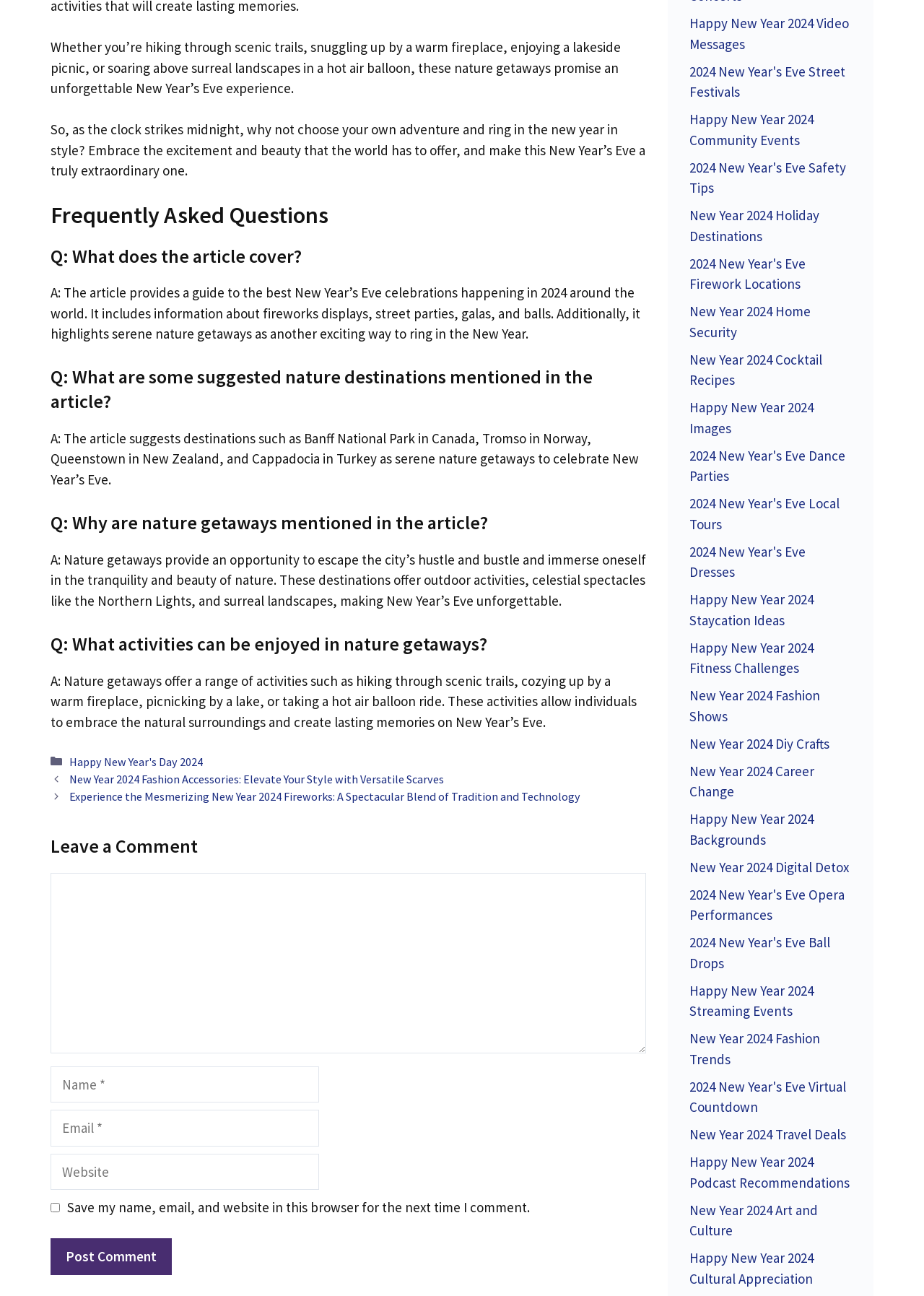Determine the bounding box coordinates of the section to be clicked to follow the instruction: "Click on the 'Happy New Year 2024 Video Messages' link". The coordinates should be given as four float numbers between 0 and 1, formatted as [left, top, right, bottom].

[0.746, 0.011, 0.919, 0.04]